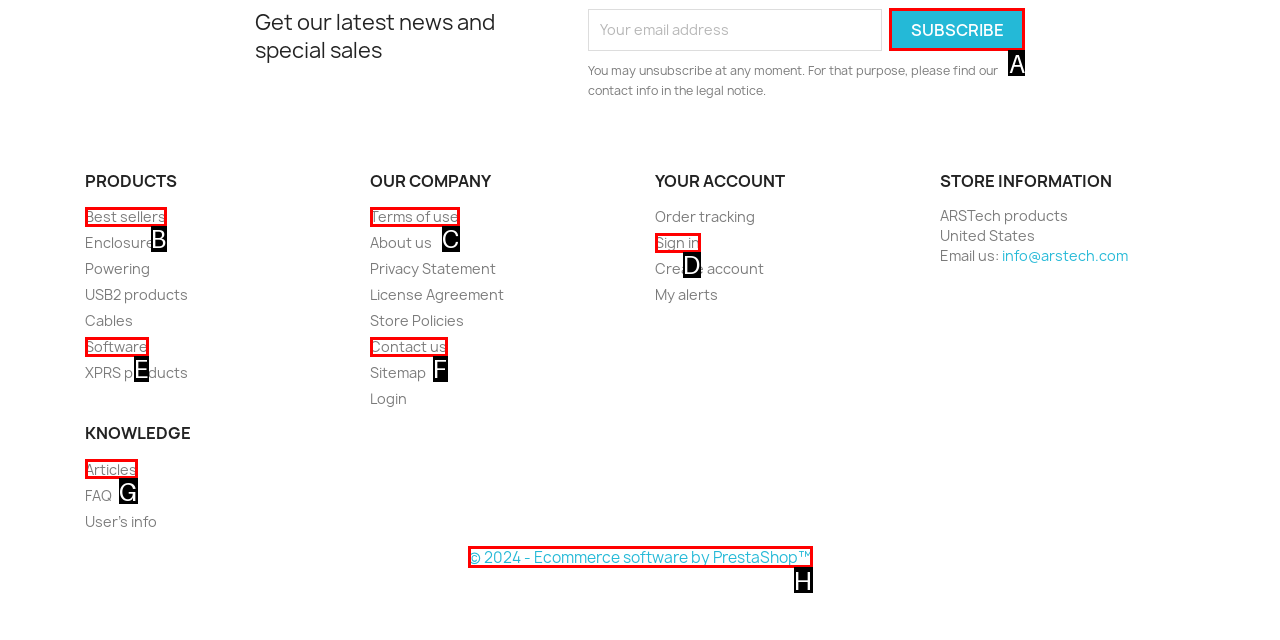Select the letter of the option that corresponds to: Privacy Policy
Provide the letter from the given options.

None